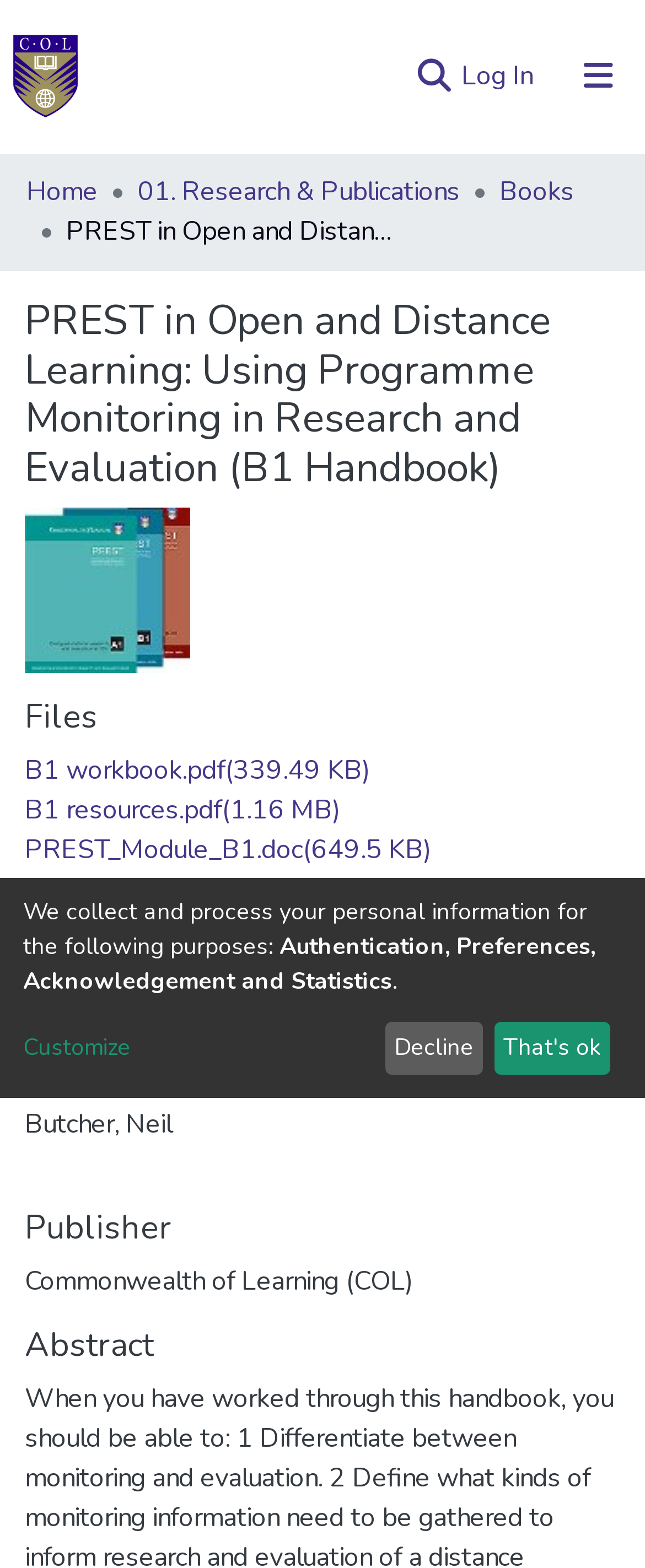Using the description "Statistics", locate and provide the bounding box of the UI element.

[0.041, 0.182, 0.208, 0.225]